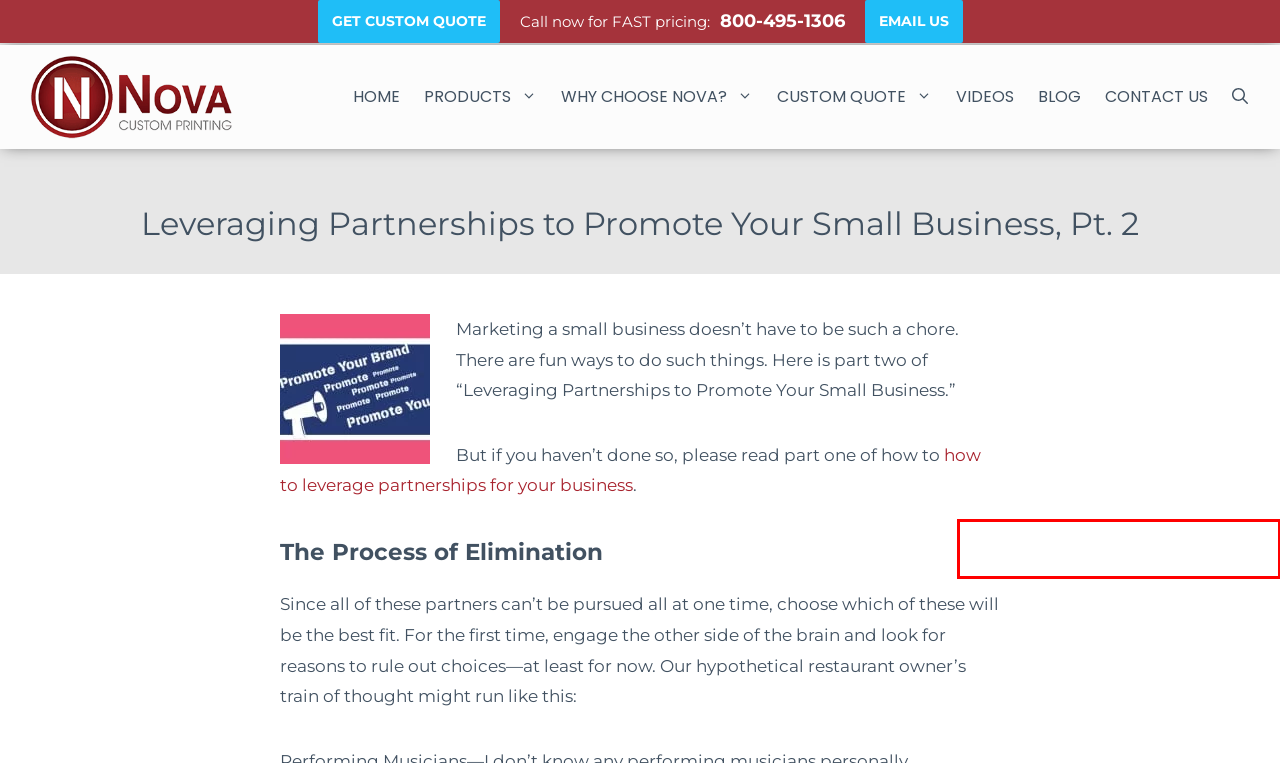You are given a screenshot of a webpage within which there is a red rectangle bounding box. Please choose the best webpage description that matches the new webpage after clicking the selected element in the bounding box. Here are the options:
A. Custom Flexible Packaging
B. Education Labels | Nova Custom Label Printing
C. non profit charity label printing
D. Same Day Custom Foil Labels And Custom Foil Stickers Embossed
E. retail label printing
F. how to leverage partnerships
G. Request A Custom Quote | Nova Custom Label Printing
H. Cover Up Labels - Block Out Labels

B